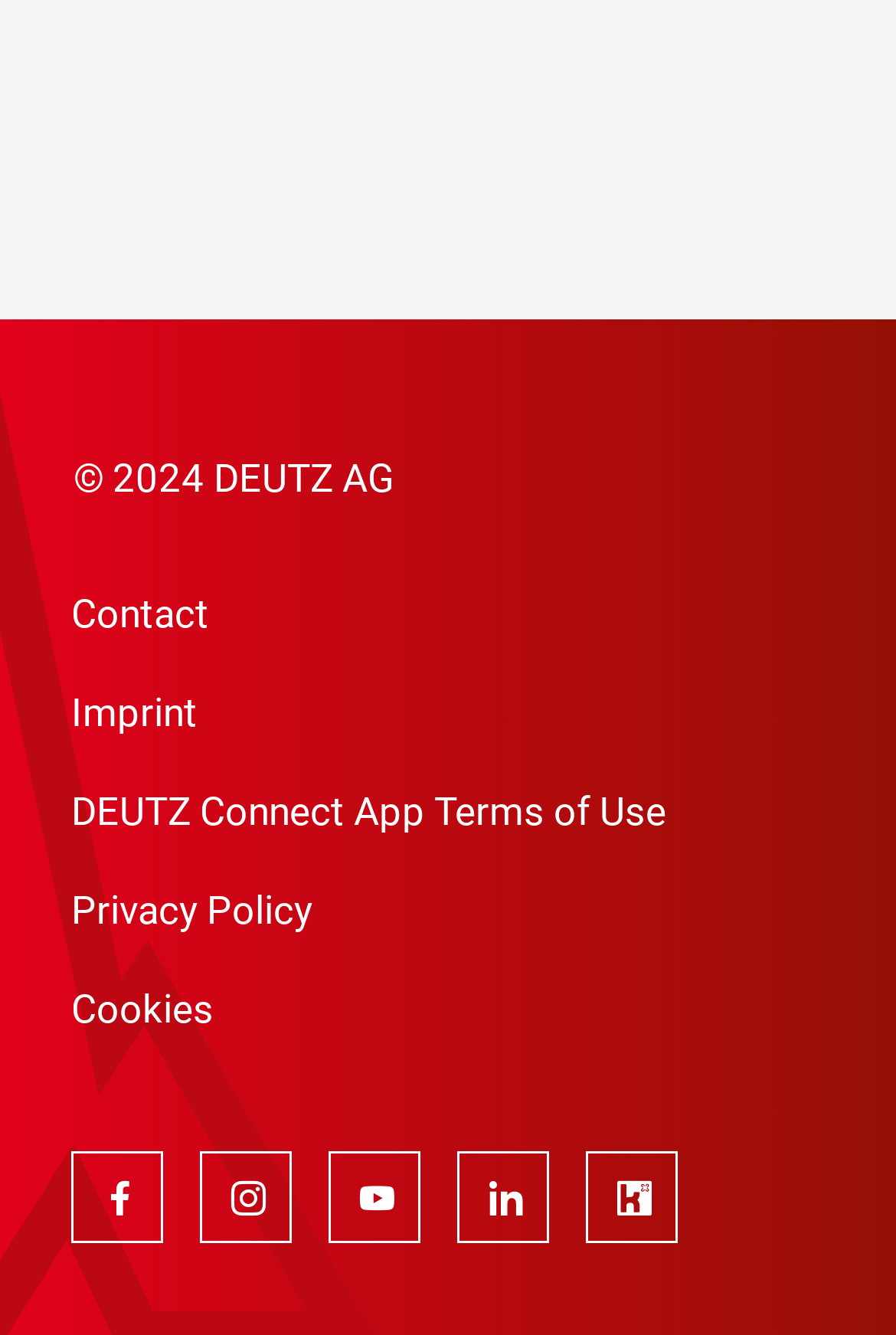Please find the bounding box coordinates of the clickable region needed to complete the following instruction: "click the contact link". The bounding box coordinates must consist of four float numbers between 0 and 1, i.e., [left, top, right, bottom].

[0.079, 0.437, 0.233, 0.483]